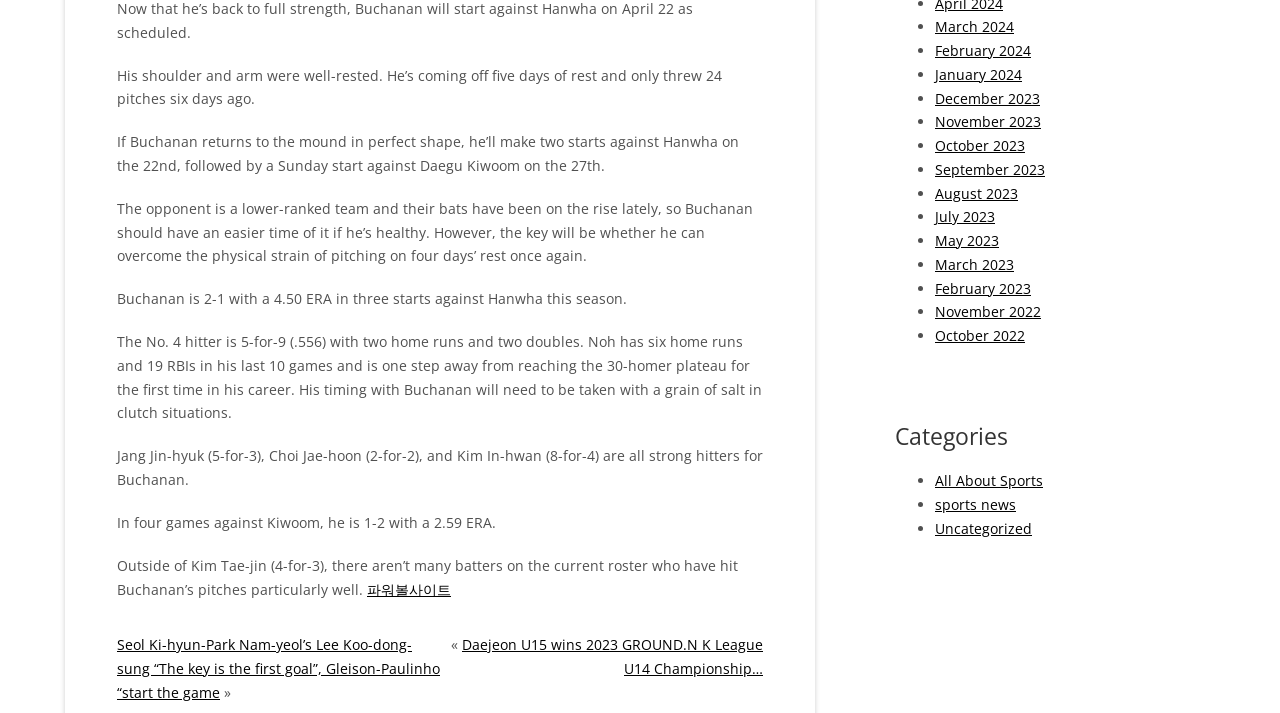What is the position of the link '파워볼사이트' on the webpage?
Please answer the question with a single word or phrase, referencing the image.

bottom